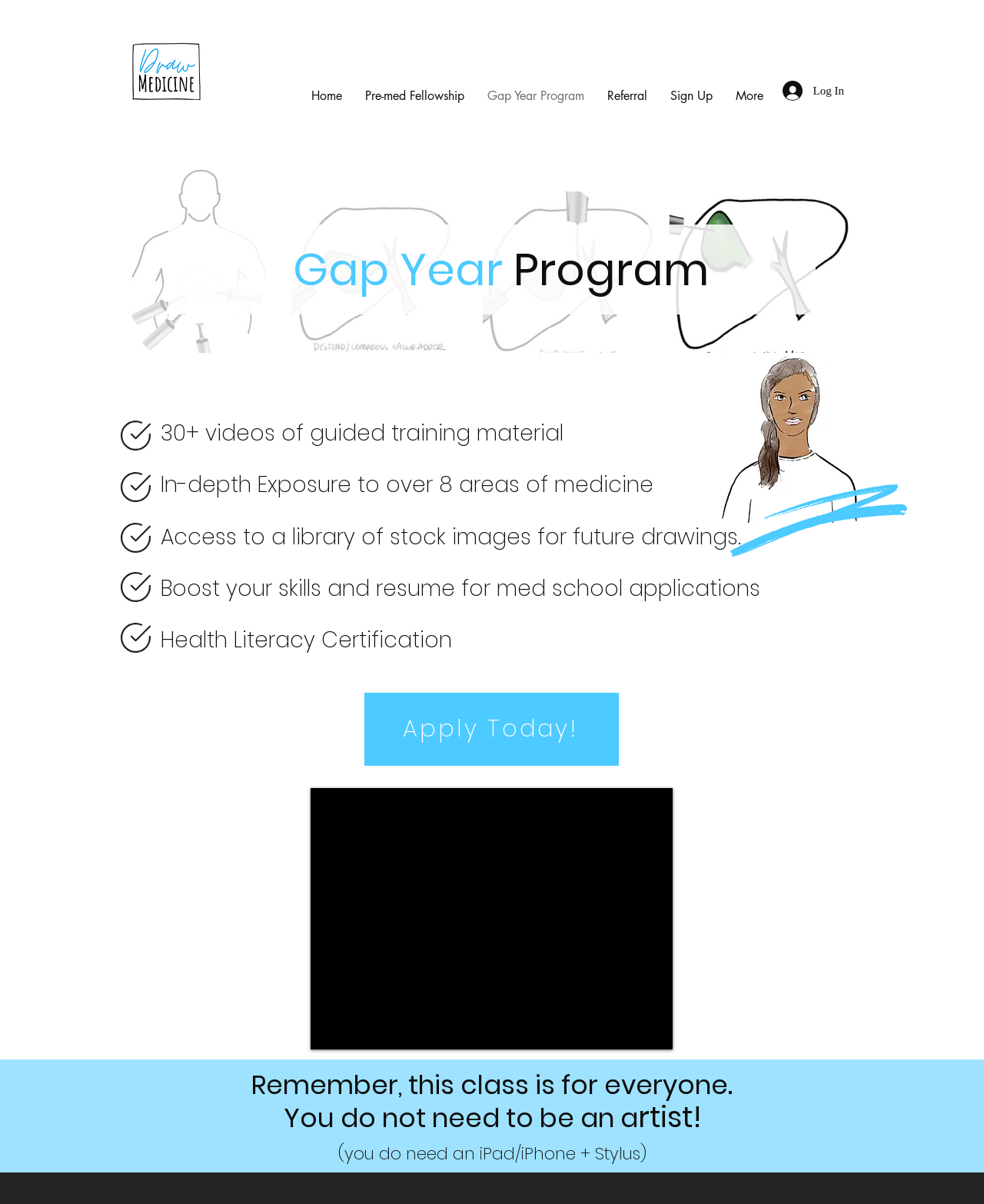Given the description Pre-med Fellowship, predict the bounding box coordinates of the UI element. Ensure the coordinates are in the format (top-left x, top-left y, bottom-right x, bottom-right y) and all values are between 0 and 1.

[0.359, 0.071, 0.484, 0.088]